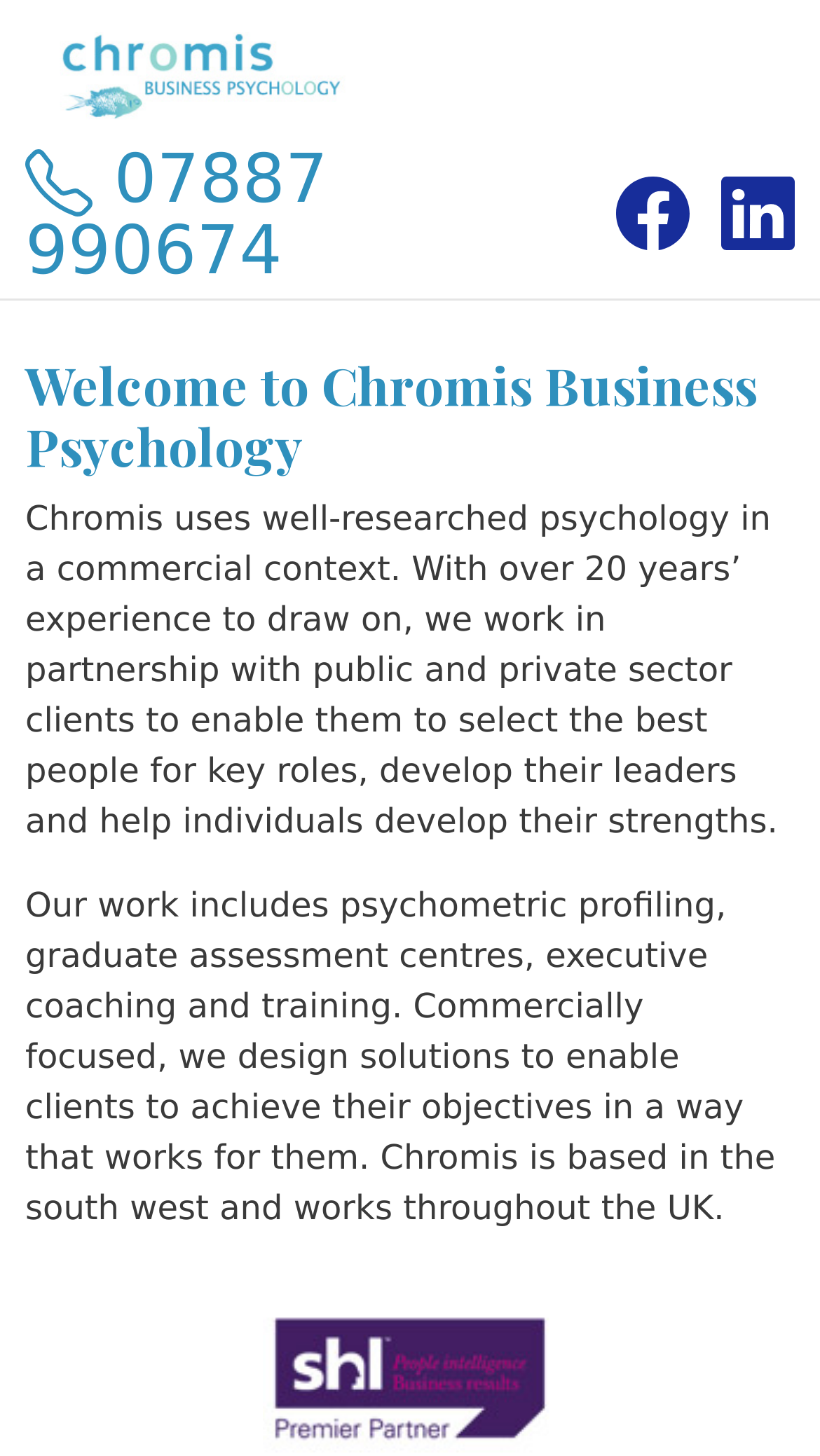Please determine the bounding box of the UI element that matches this description: parent_node: 07887 990674. The coordinates should be given as (top-left x, top-left y, bottom-right x, bottom-right y), with all values between 0 and 1.

[0.879, 0.122, 0.969, 0.172]